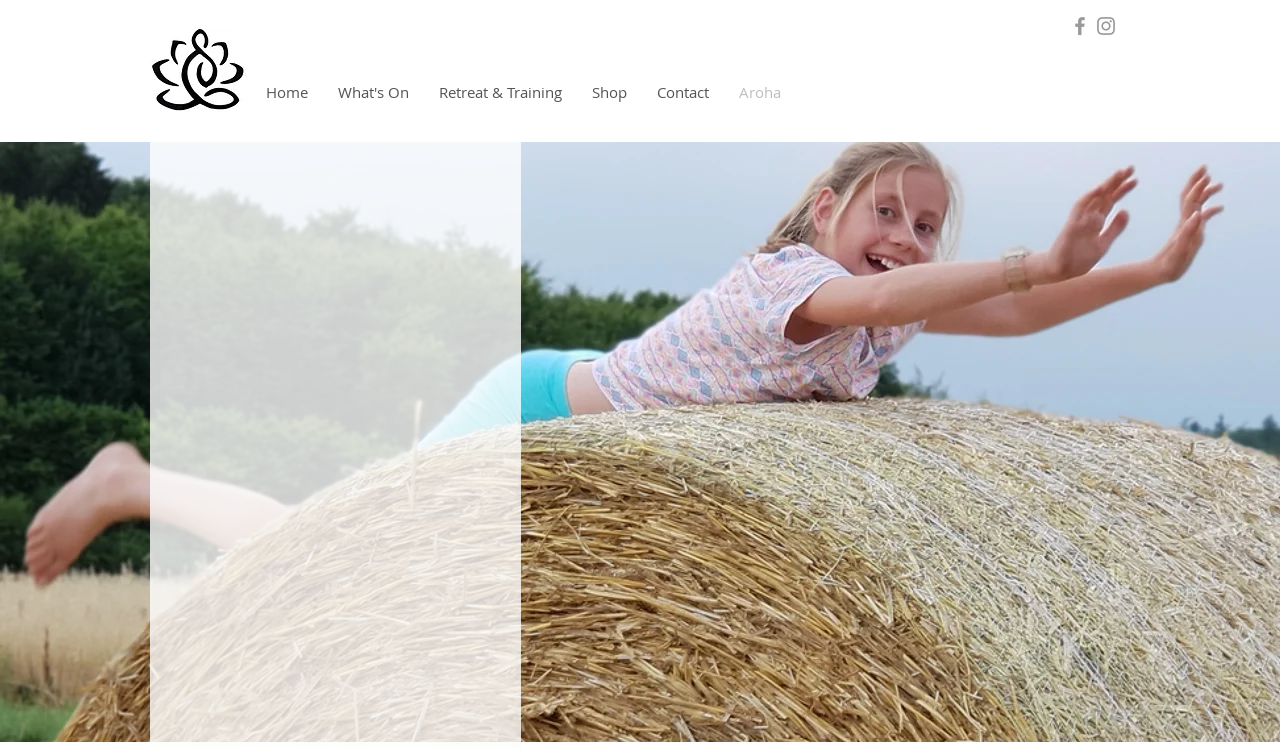Identify the bounding box coordinates for the UI element described as: "Aroha".

[0.566, 0.103, 0.622, 0.143]